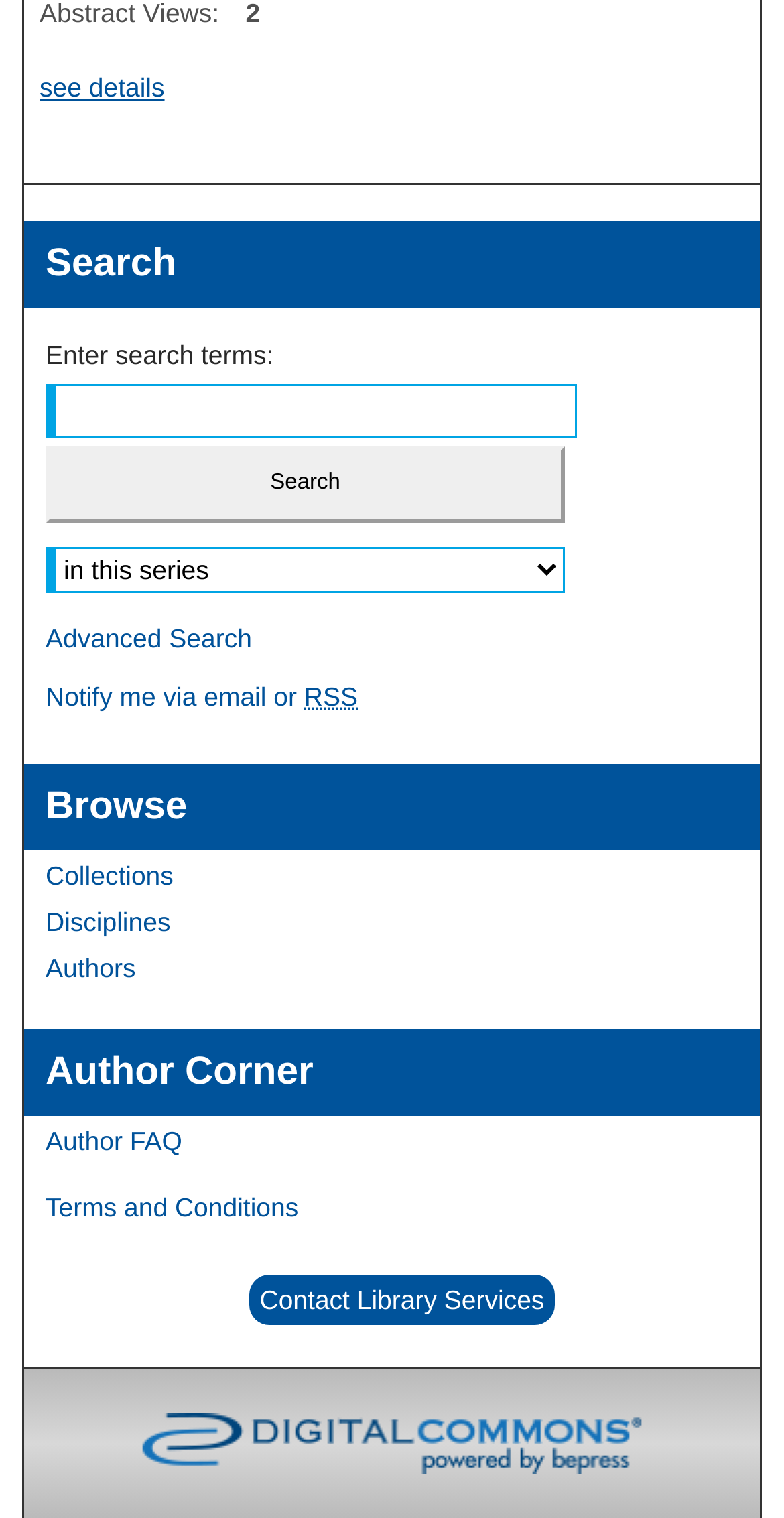Reply to the question with a single word or phrase:
What is the link 'Advanced Search' for?

Advanced search options